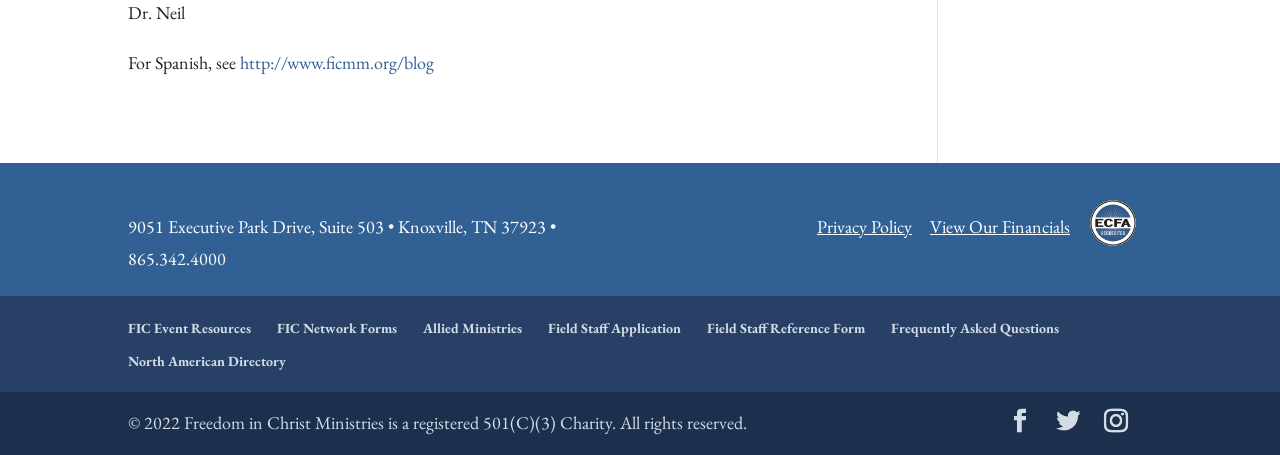Identify the bounding box coordinates of the area you need to click to perform the following instruction: "access FIC Event Resources".

[0.1, 0.7, 0.196, 0.74]